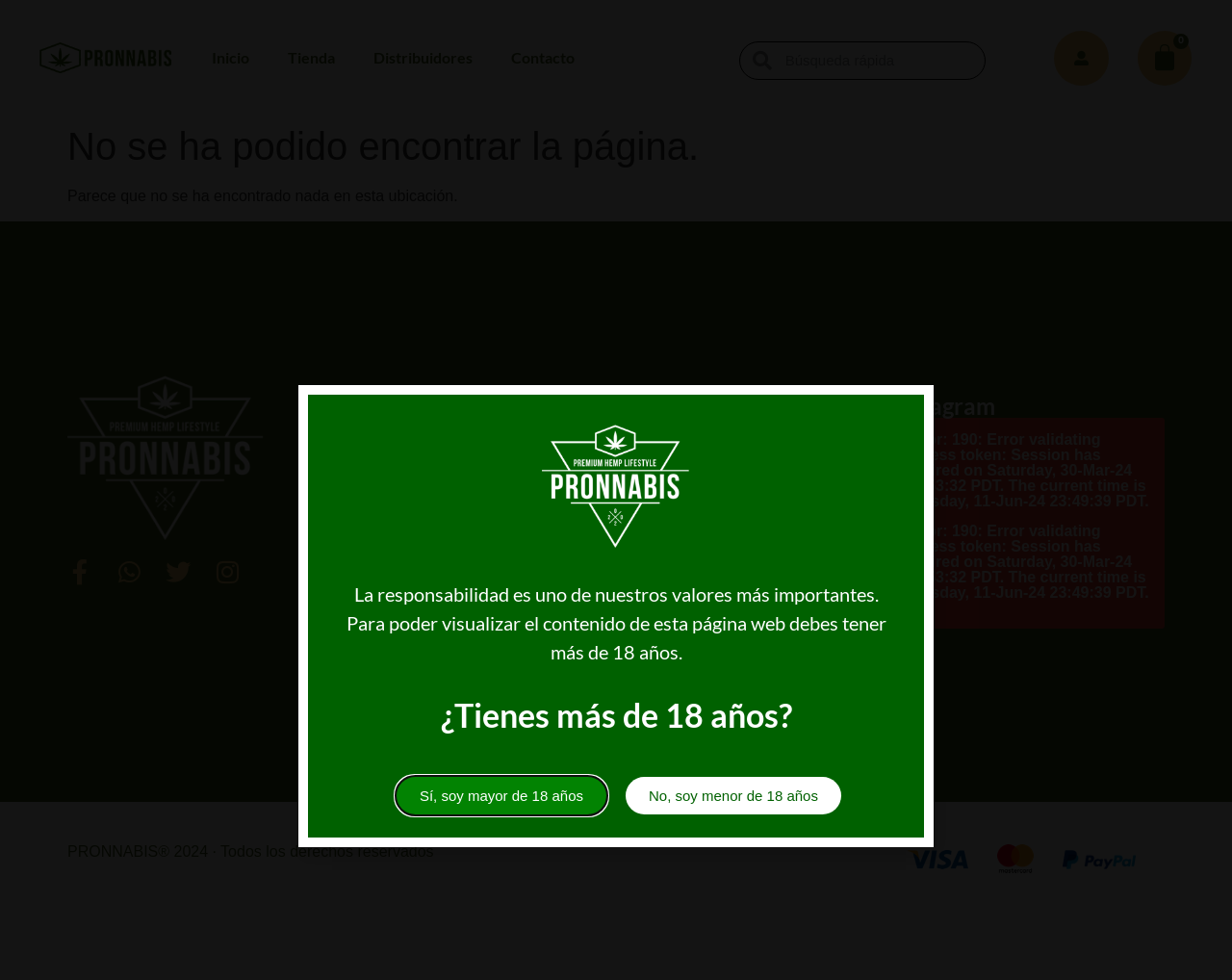Describe all the visual and textual components of the webpage comprehensively.

This webpage is a "Page Not Found" error page from Pronnabis. At the top, there are five navigation links: "Inicio", "Tienda", "Distribuidores", "Contacto", and an empty link. Next to these links, there is a search bar with a "Buscar" button. On the top right corner, there is a shopping cart link with a price of €0,00 and 0 items.

Below the navigation links, there is a main section with a heading that says "No se ha podido encontrar la página." This is followed by a paragraph of text that says "Parece que no se ha encontrado nada en esta ubicación."

On the left side of the page, there are four social media links: Facebook, Whatsapp, Twitter, and Instagram. Below these links, there are two sections: "Políticas" and "Categorías". The "Políticas" section has three links: "Política de Privacidad", "Términos y Condiciones", and "Política de Cookies". The "Categorías" section has six links: "Aceites", "Cartuchos", "Desechables", "Flores", "Hardware", and "Resinas".

Further down the page, there is an error message related to Instagram, followed by a footer section with a copyright notice that says "PRONNABIS® 2024 · Todos los derechos reservados". Below this, there is a warning message that says "La responsabilidad es uno de nuestros valores más importantes. Para poder visualizar el contenido de esta página web debes tener más de 18 años." This is followed by a question "¿Tienes más de 18 años?" with two links: "Sí, soy mayor de 18 años" and "No, soy menor de 18 años". The "Sí, soy mayor de 18 años" link is currently focused.